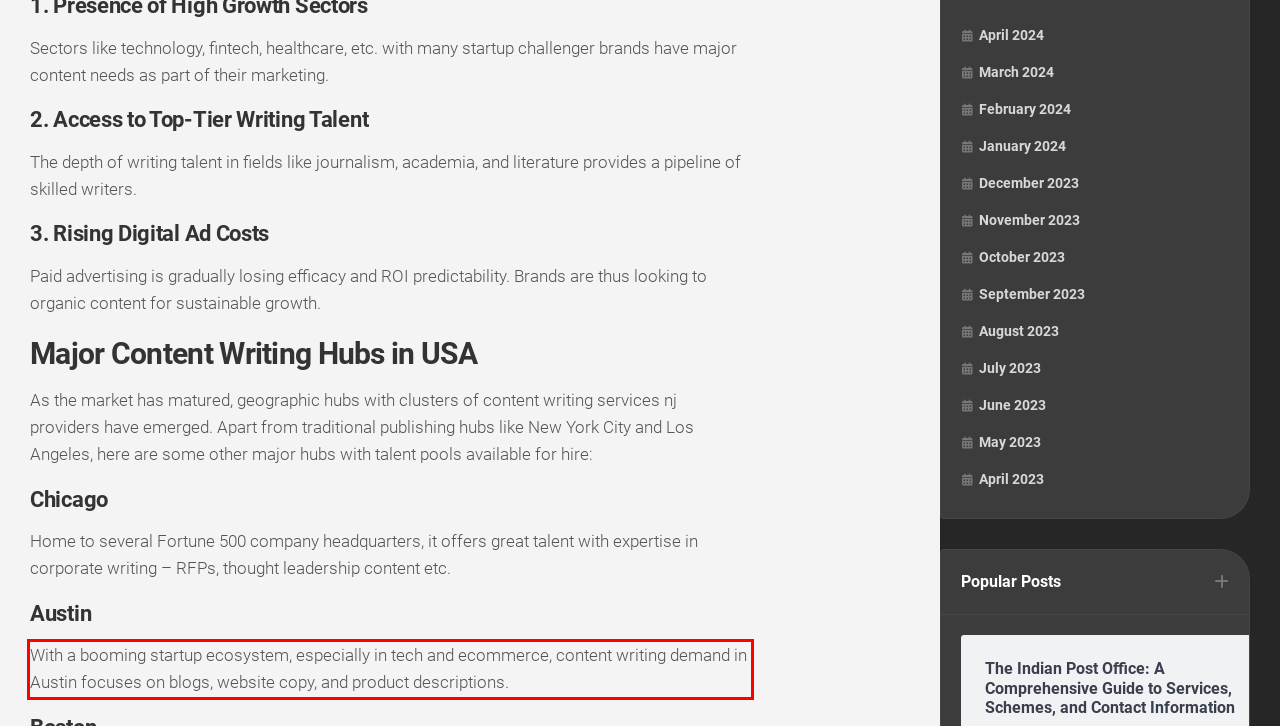Please take the screenshot of the webpage, find the red bounding box, and generate the text content that is within this red bounding box.

With a booming startup ecosystem, especially in tech and ecommerce, content writing demand in Austin focuses on blogs, website copy, and product descriptions.